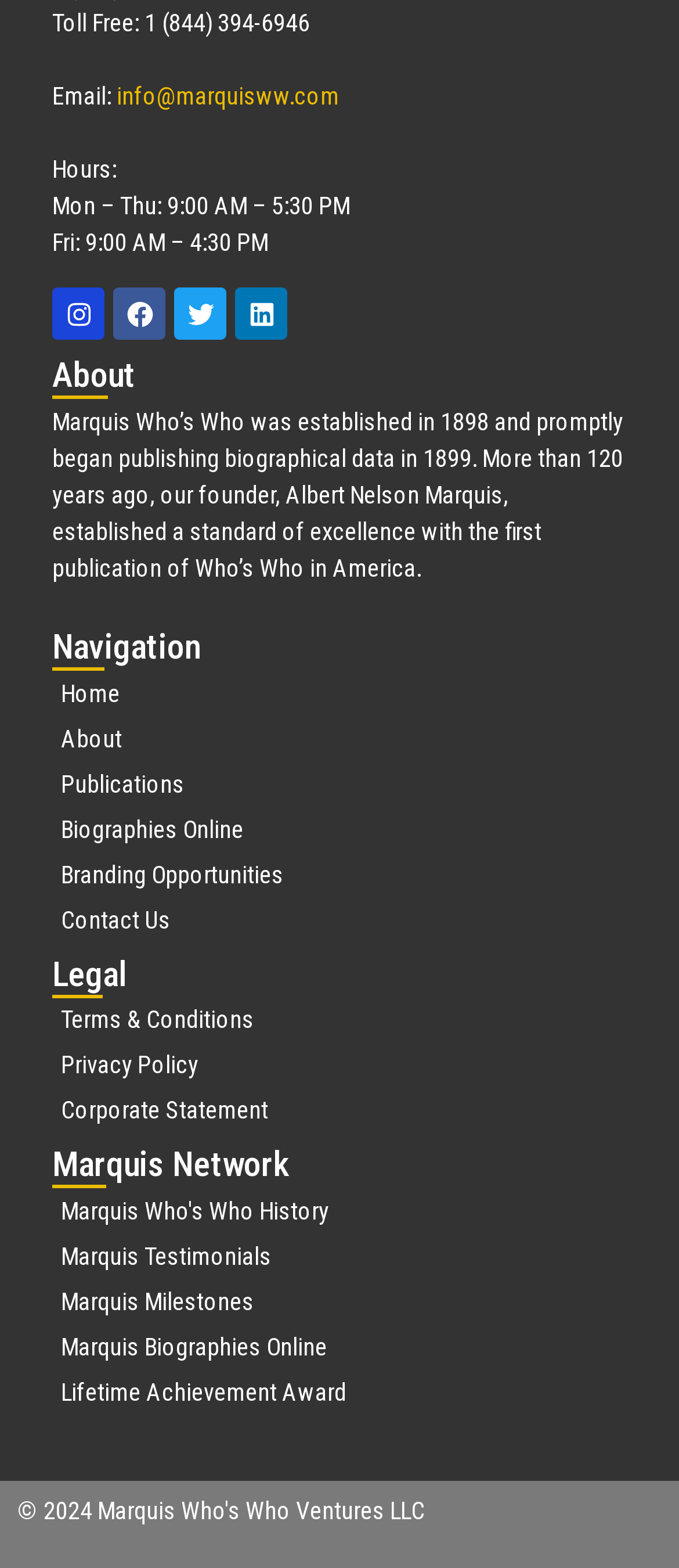Using the element description provided, determine the bounding box coordinates in the format (top-left x, top-left y, bottom-right x, bottom-right y). Ensure that all values are floating point numbers between 0 and 1. Element description: Terms & Conditions

[0.077, 0.639, 0.923, 0.663]